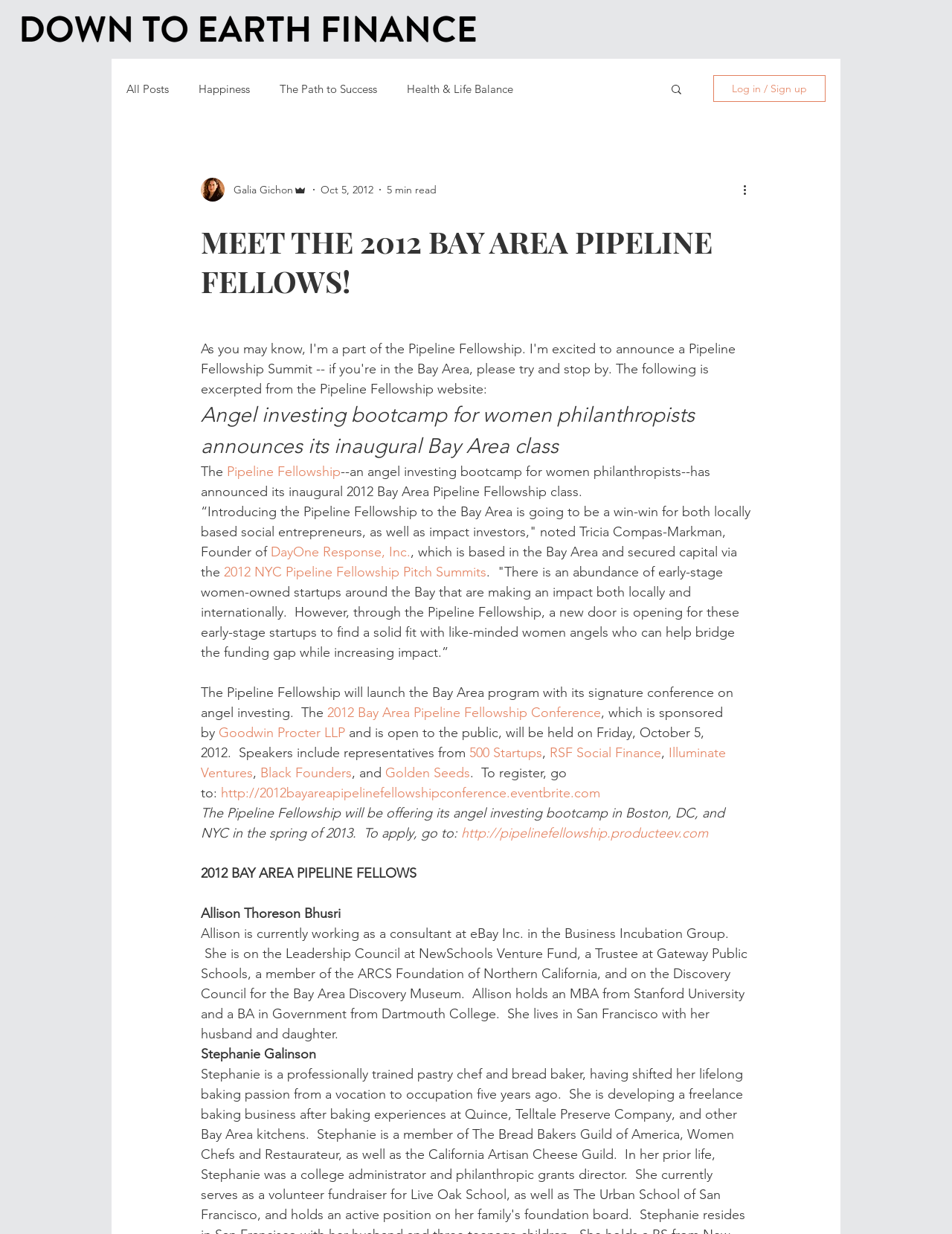Locate the bounding box coordinates of the area that needs to be clicked to fulfill the following instruction: "Search for something". The coordinates should be in the format of four float numbers between 0 and 1, namely [left, top, right, bottom].

None